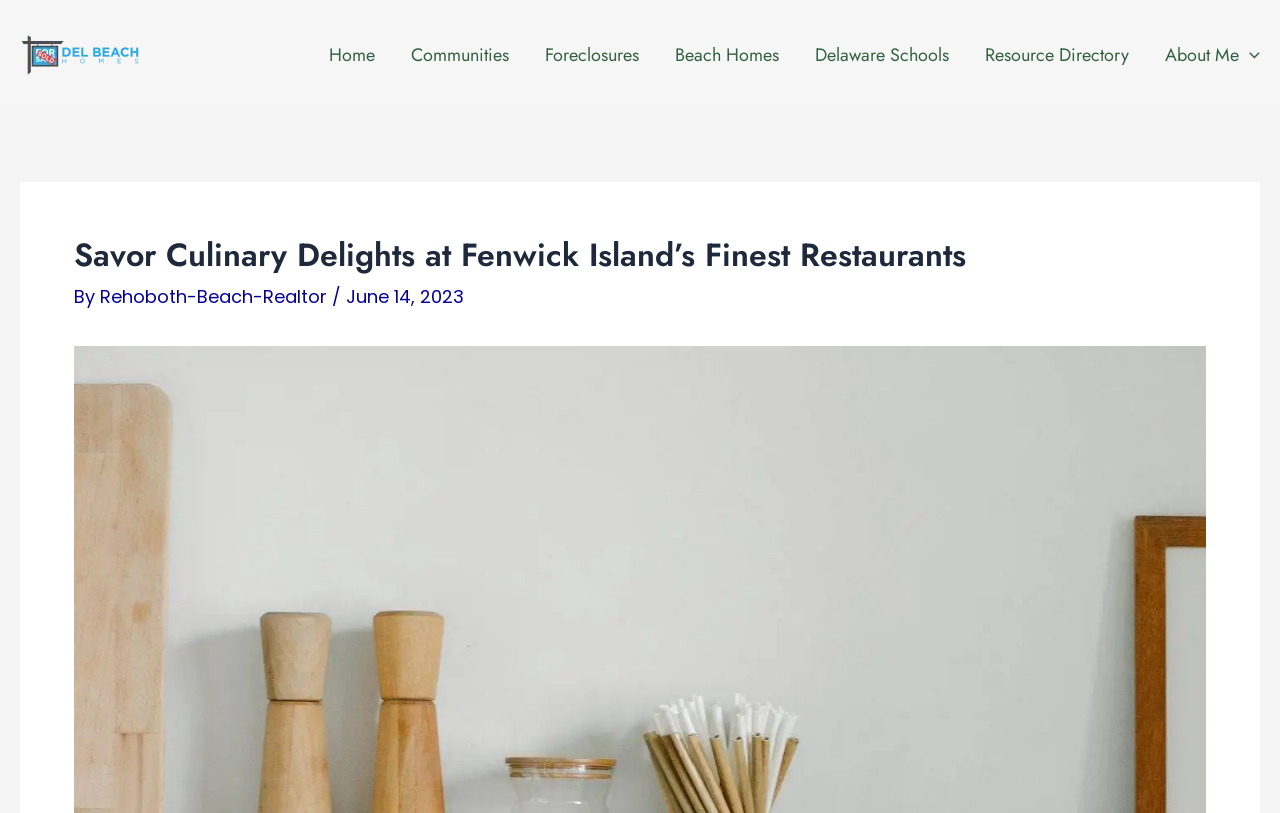What is the name of the author?
Please provide a comprehensive answer based on the details in the screenshot.

The author's name is mentioned as 'Rehoboth-Beach-Realtor' in the header section, preceded by the word 'By'.